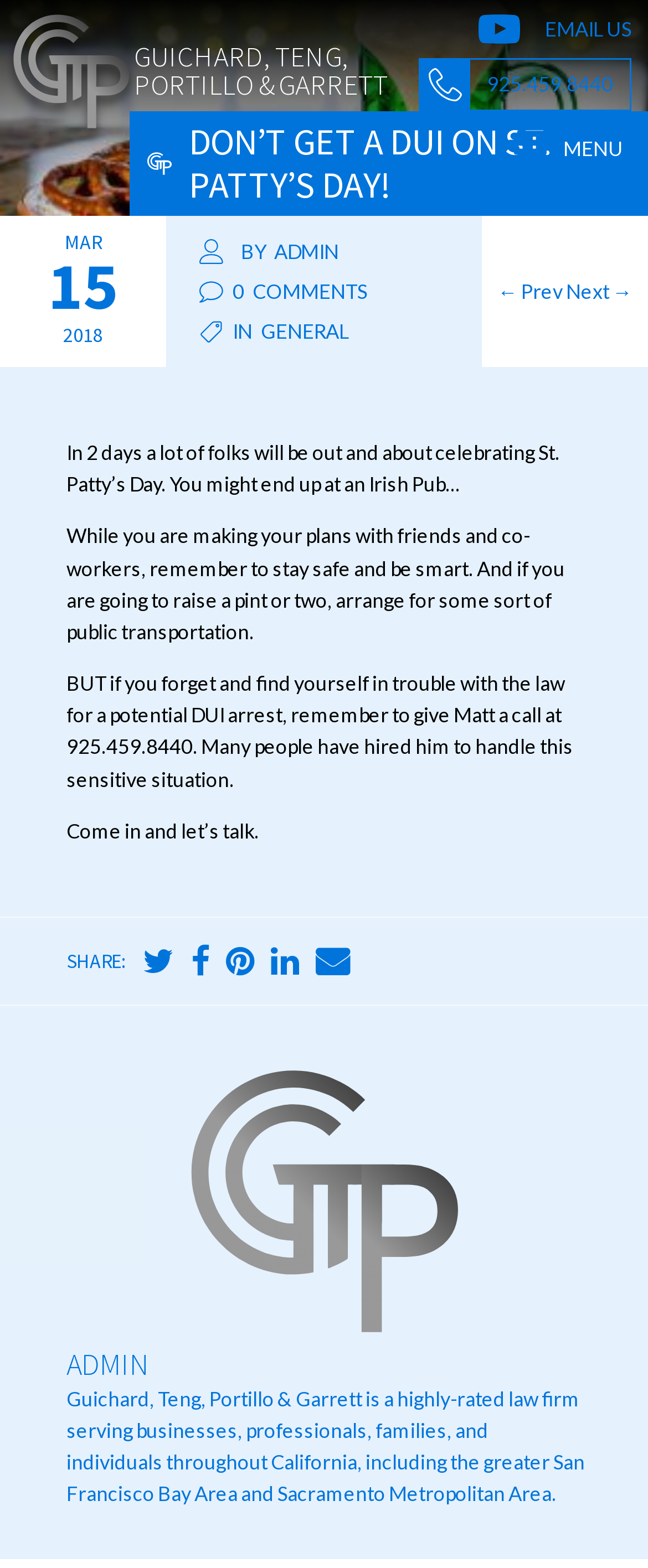Using the information in the image, give a comprehensive answer to the question: 
What is the topic of the article?

I found the topic of the article by looking at the heading element with the text 'DON’T GET A DUI ON ST. PATTY’S DAY!' and the content of the article, which suggests that the topic is about celebrating St. Patty's Day safely and avoiding DUI.